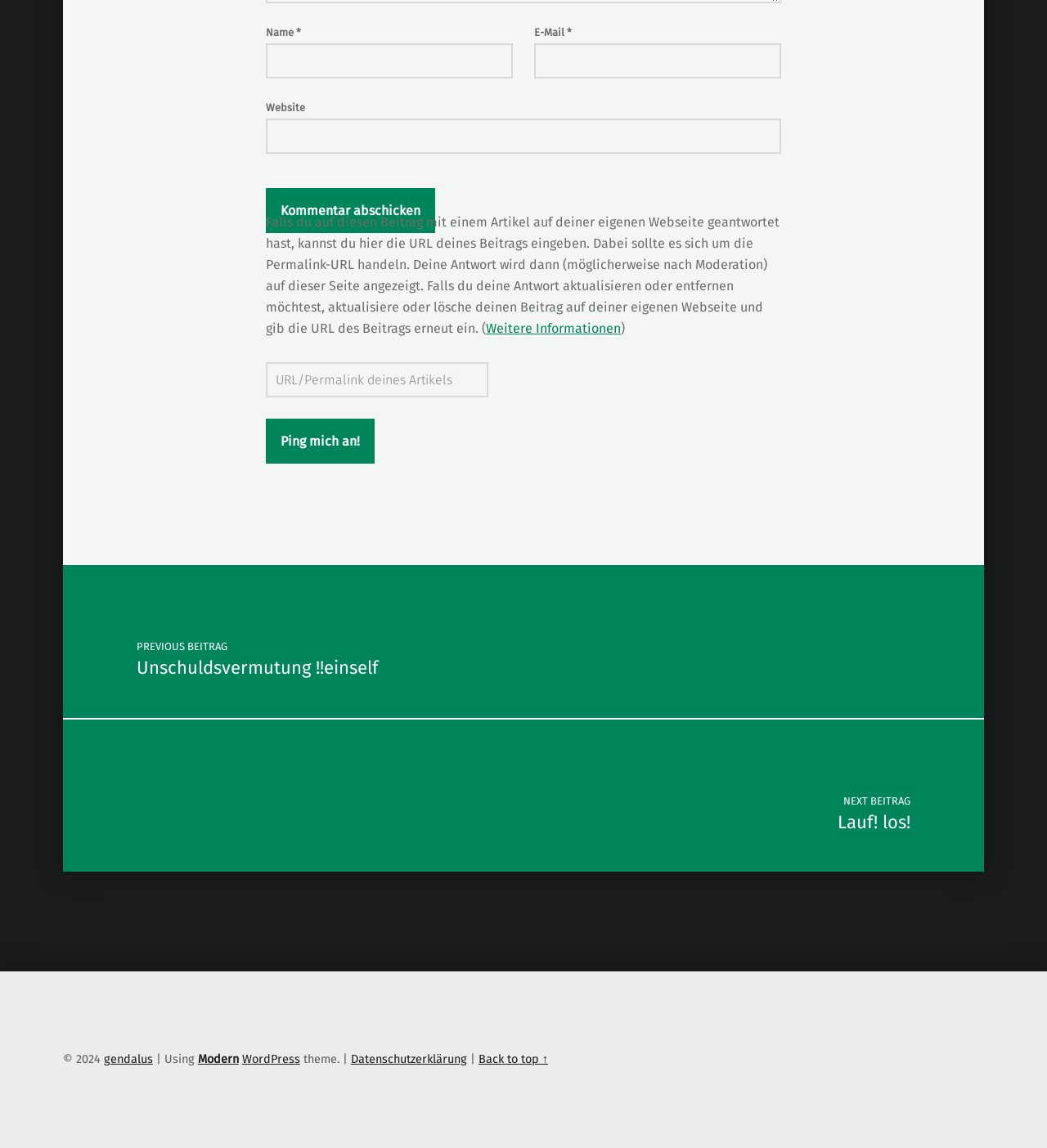Please determine the bounding box coordinates of the element's region to click for the following instruction: "Enter your name".

[0.254, 0.038, 0.49, 0.068]